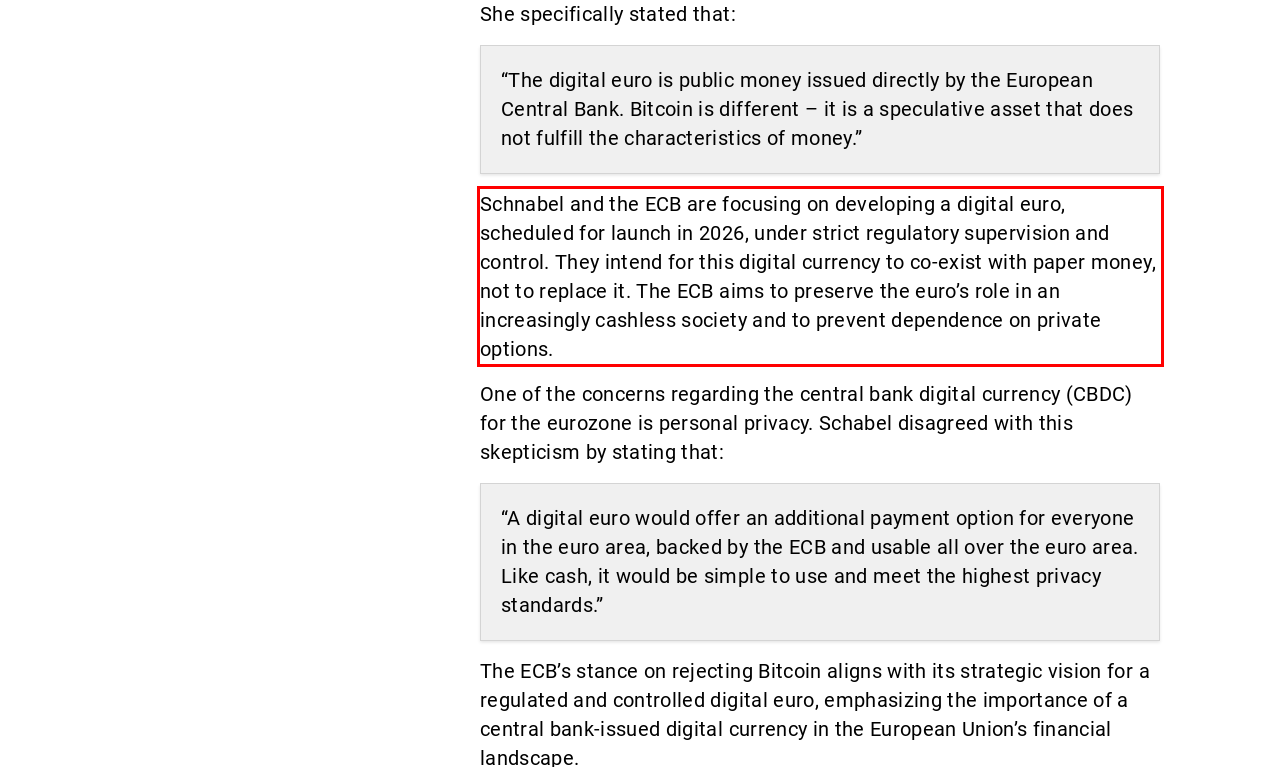By examining the provided screenshot of a webpage, recognize the text within the red bounding box and generate its text content.

Schnabel and the ECB are focusing on developing a digital euro, scheduled for launch in 2026, under strict regulatory supervision and control. They intend for this digital currency to co-exist with paper money, not to replace it. The ECB aims to preserve the euro’s role in an increasingly cashless society and to prevent dependence on private options.